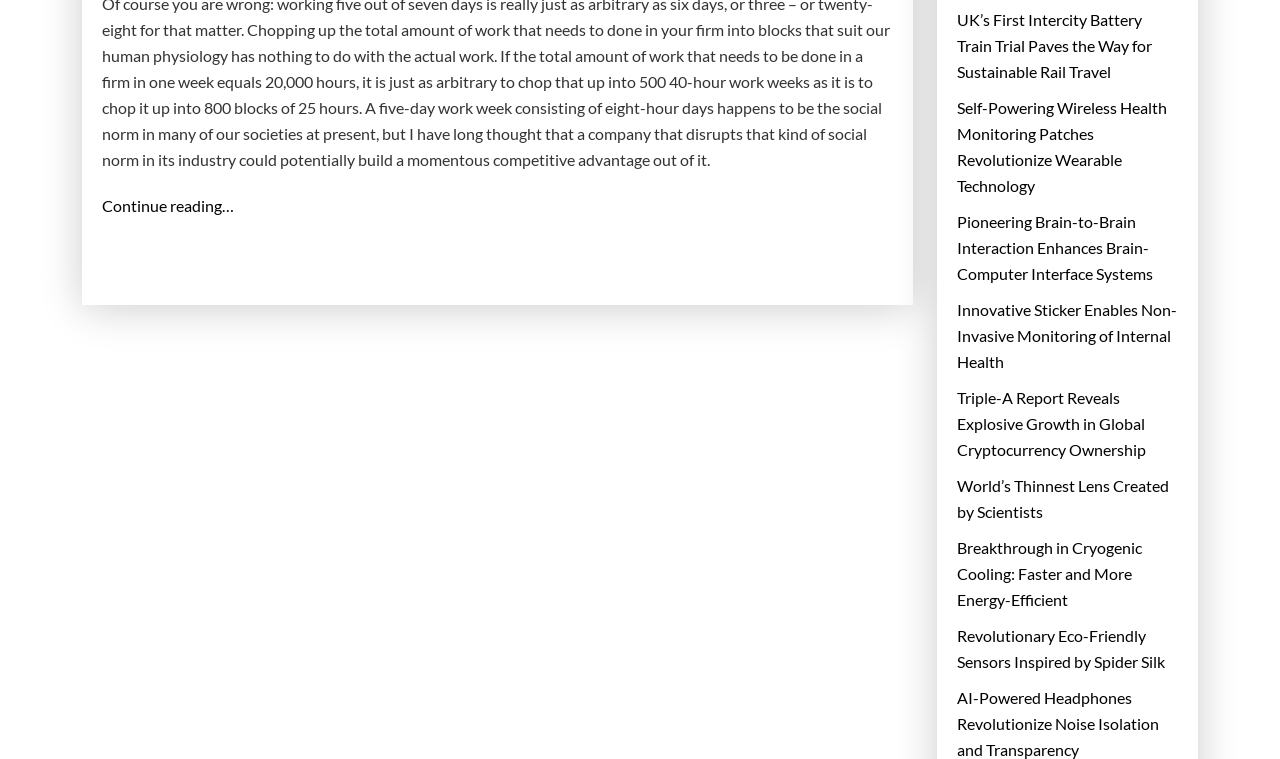Point out the bounding box coordinates of the section to click in order to follow this instruction: "Find out about the innovative sticker for non-invasive health monitoring".

[0.748, 0.391, 0.92, 0.493]